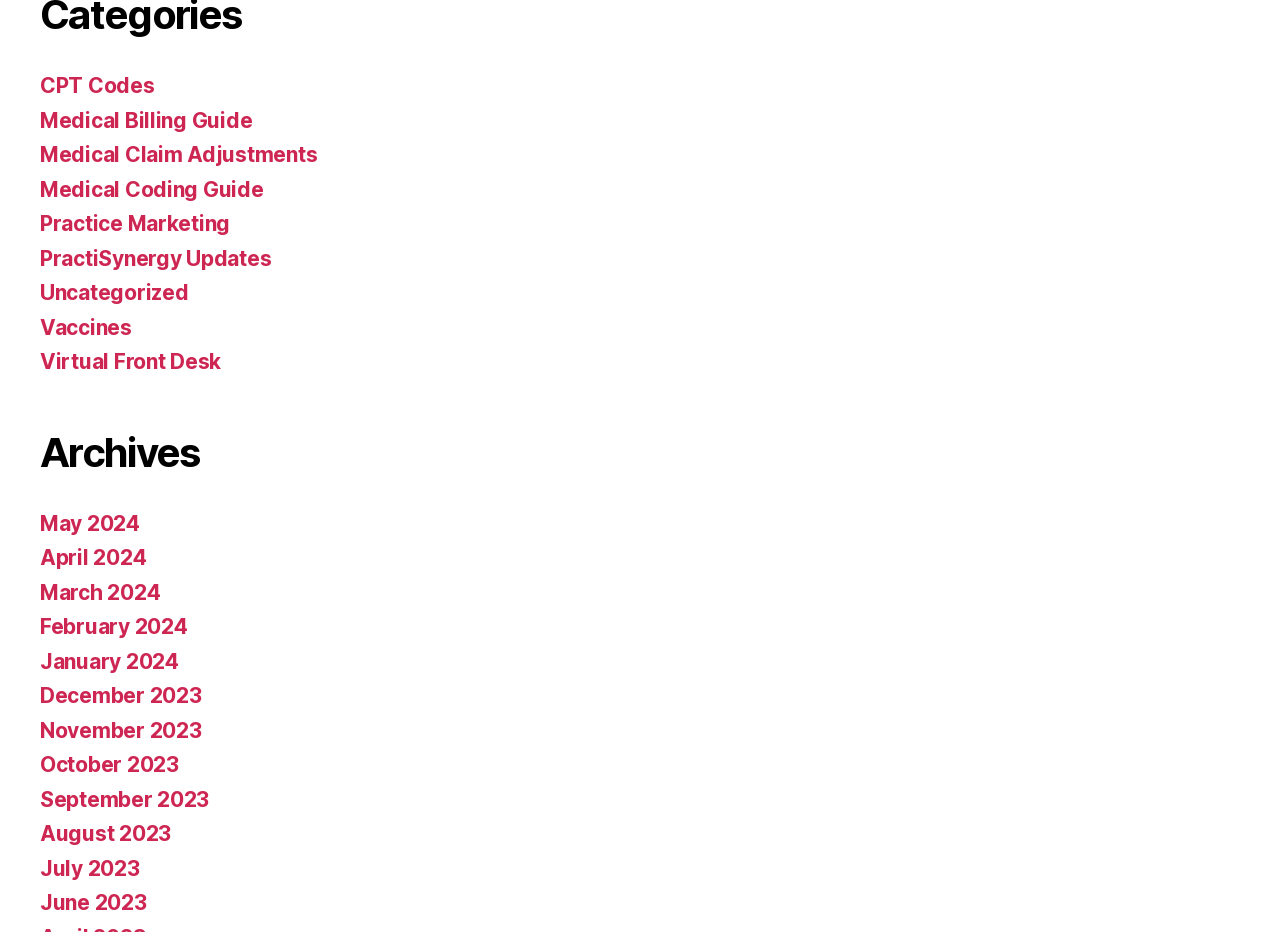Pinpoint the bounding box coordinates of the element to be clicked to execute the instruction: "View May 2024 archives".

[0.031, 0.548, 0.109, 0.575]